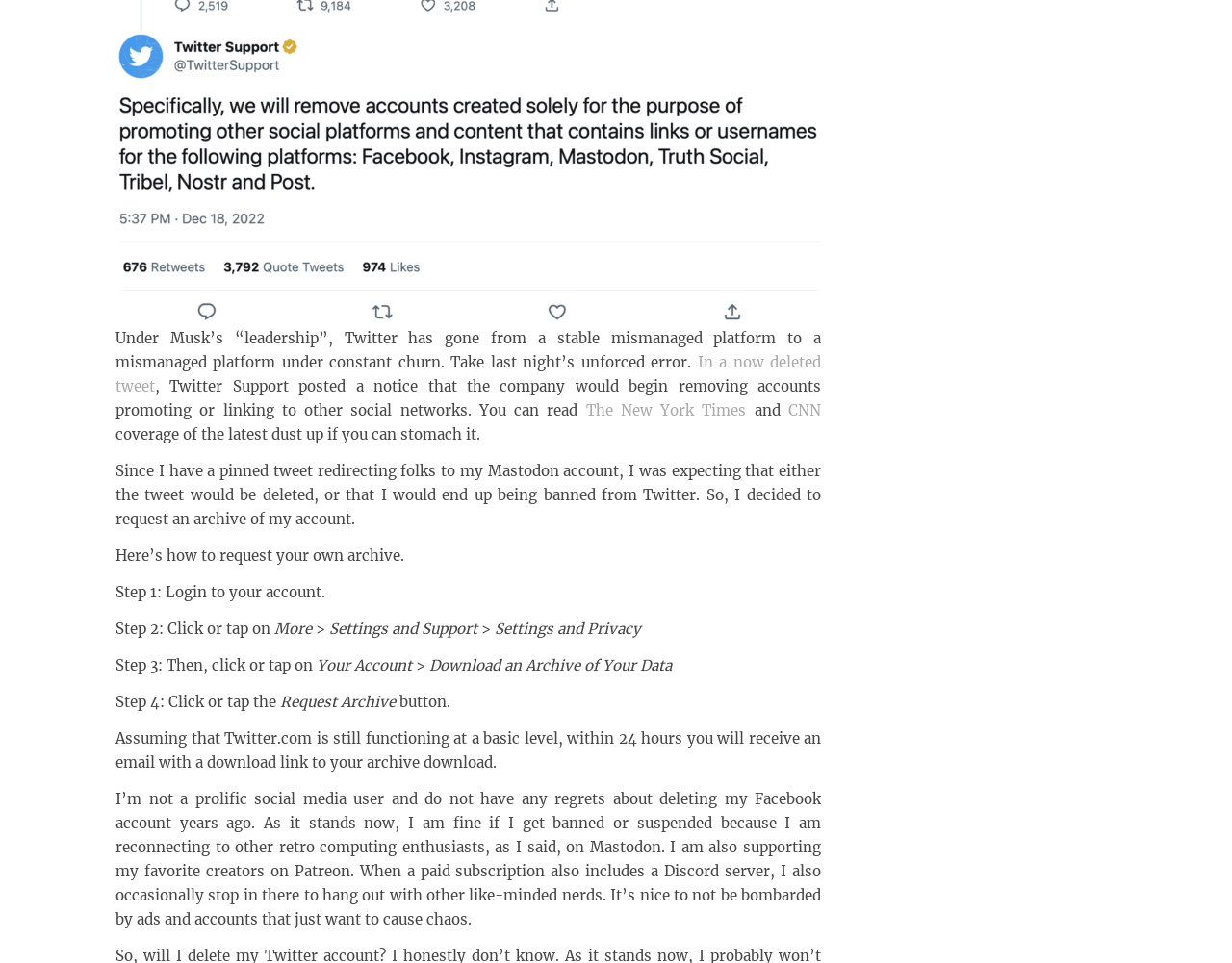Using the element description: "In a now deleted tweet", determine the bounding box coordinates. The coordinates should be in the format [left, top, right, bottom], with values between 0 and 1.

[0.094, 0.367, 0.666, 0.41]